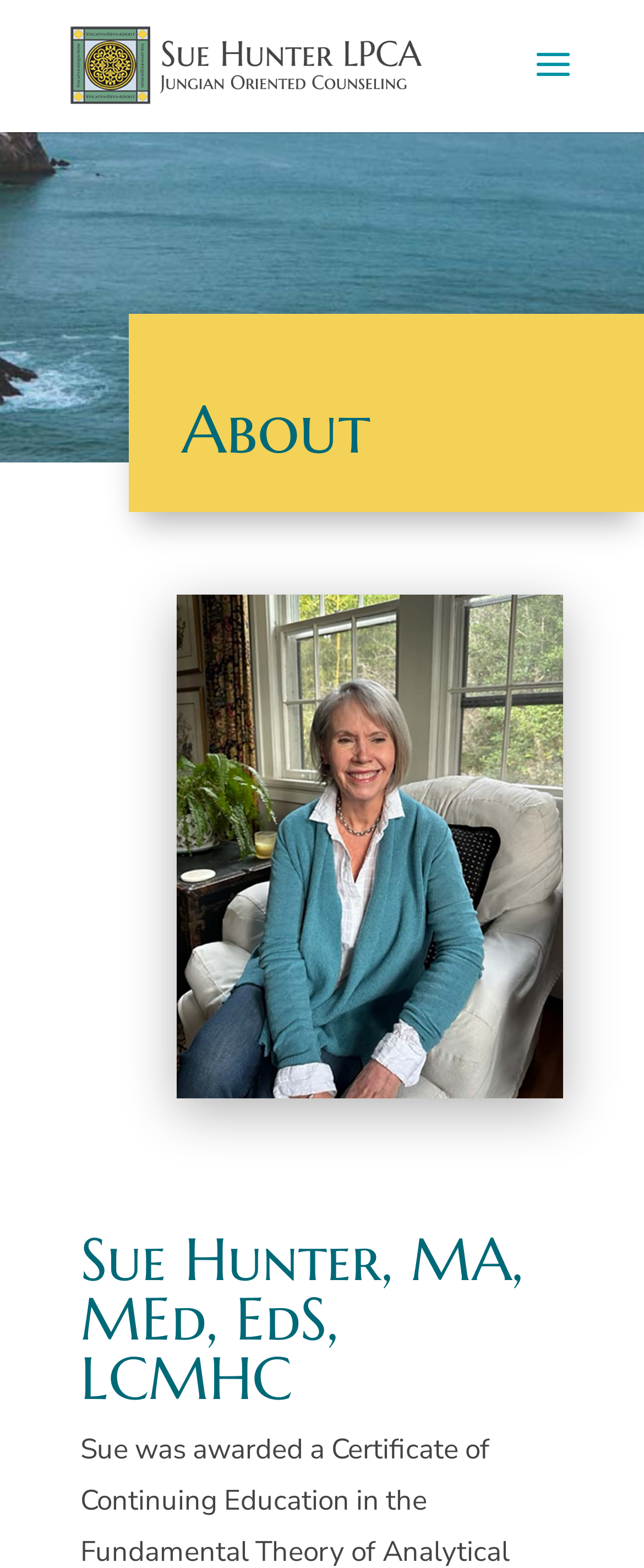Using the provided description: "alt="SueHunterCounseling"", find the bounding box coordinates of the corresponding UI element. The output should be four float numbers between 0 and 1, in the format [left, top, right, bottom].

[0.108, 0.029, 0.668, 0.051]